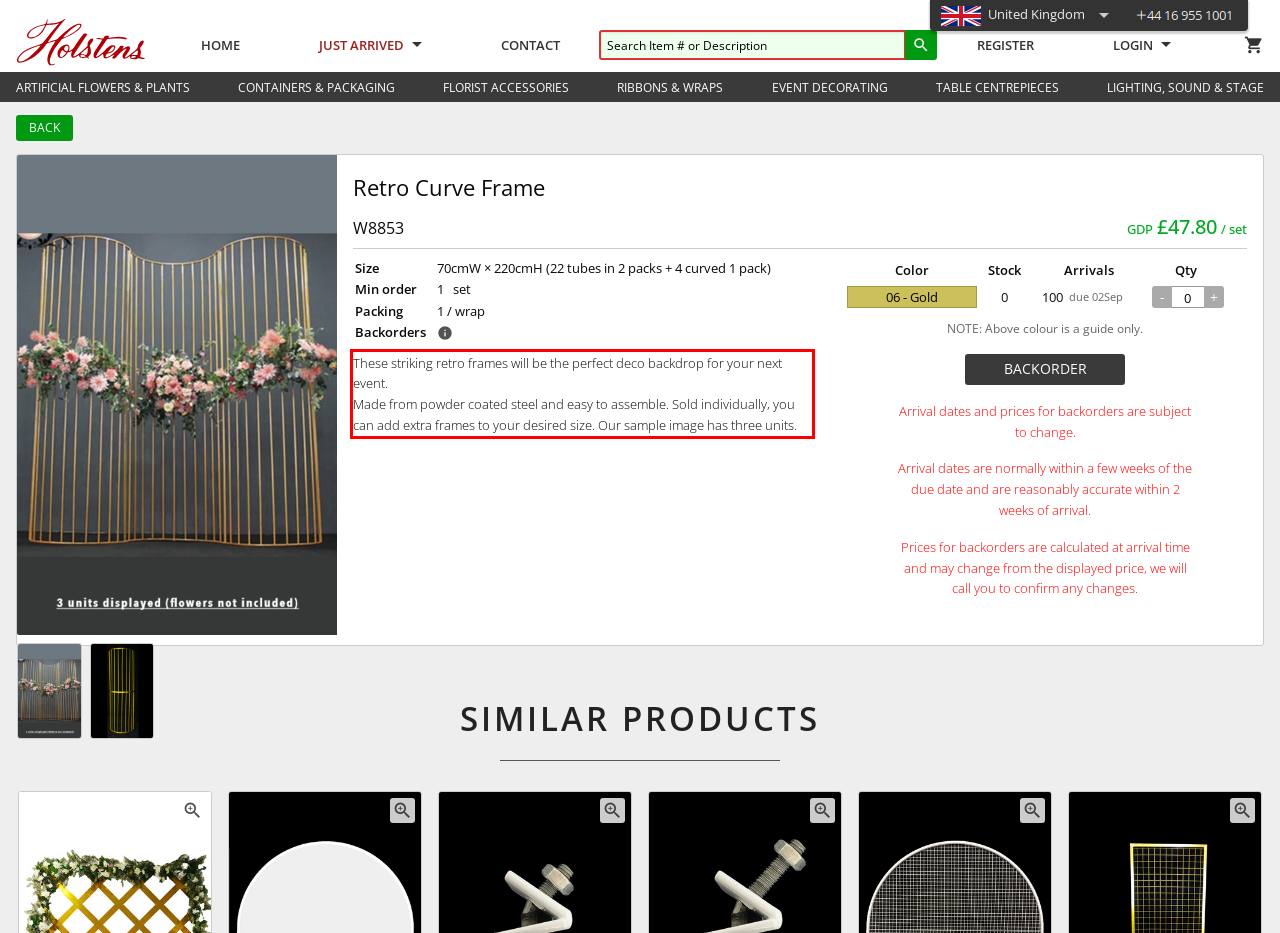Please use OCR to extract the text content from the red bounding box in the provided webpage screenshot.

These striking retro frames will be the perfect deco backdrop for your next event. Made from powder coated steel and easy to assemble. Sold individually, you can add extra frames to your desired size. Our sample image has three units.